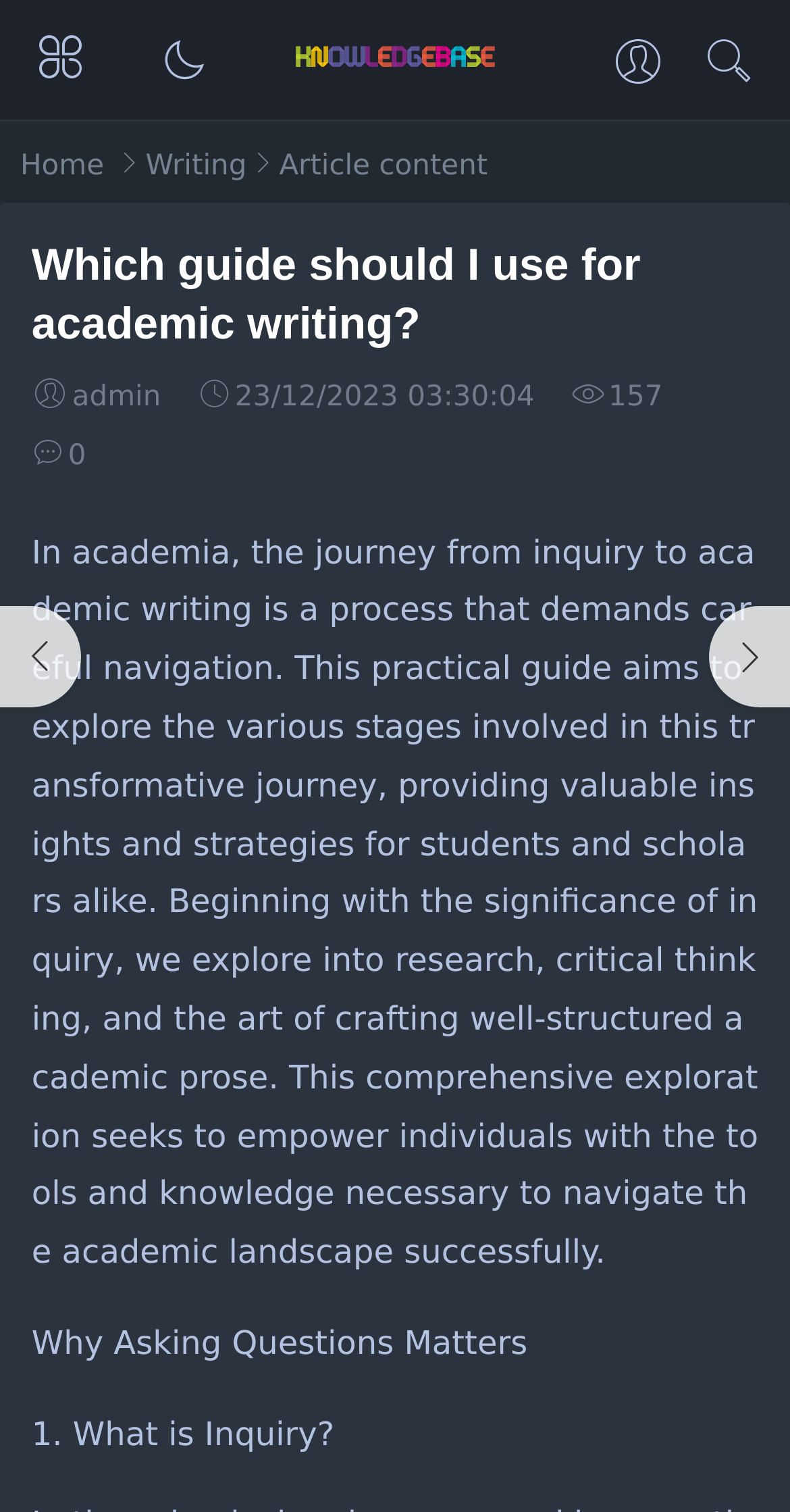Please respond in a single word or phrase: 
How many views does the article have?

157